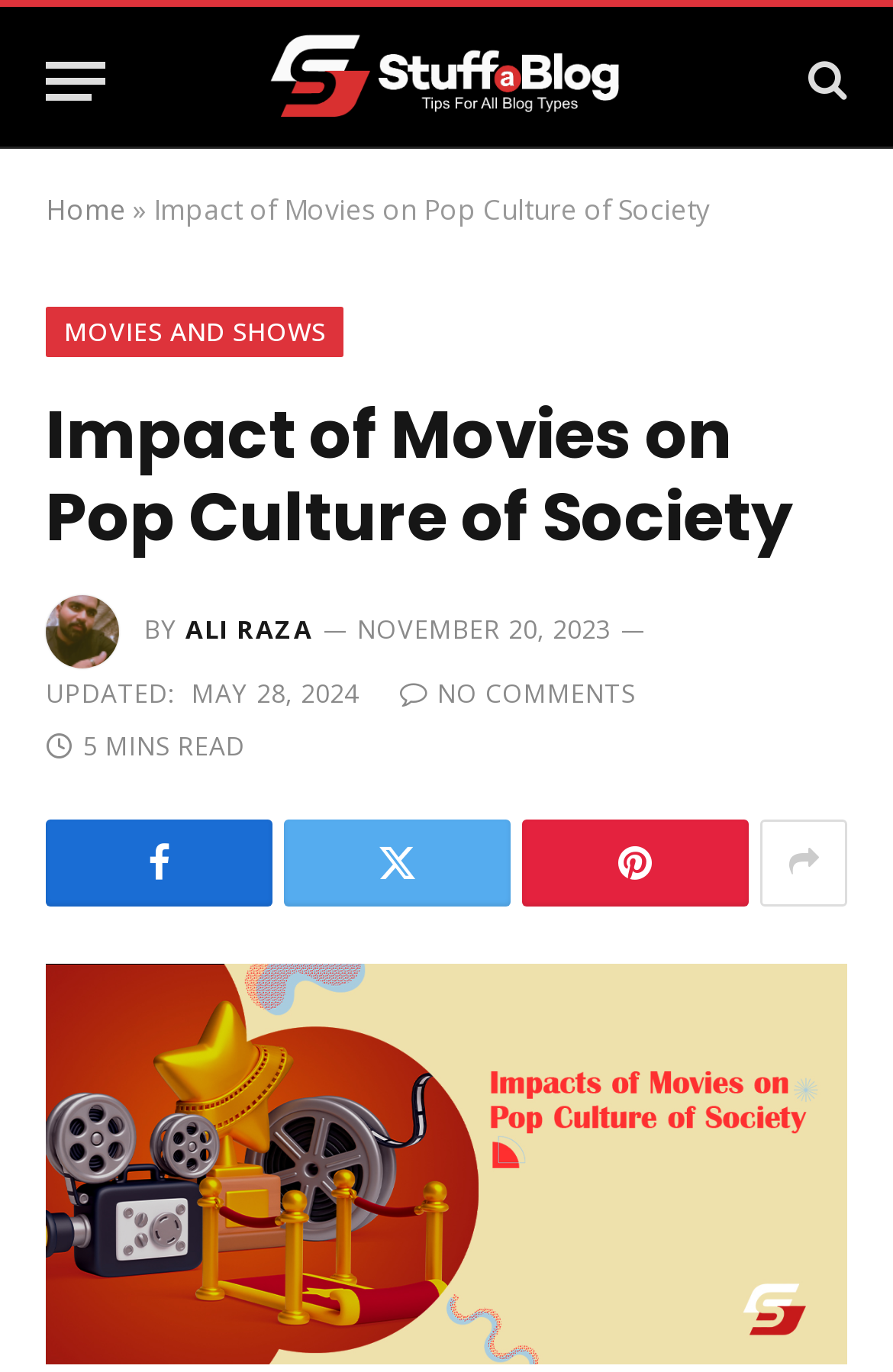What is the author of this article?
Based on the visual content, answer with a single word or a brief phrase.

Ali Raza